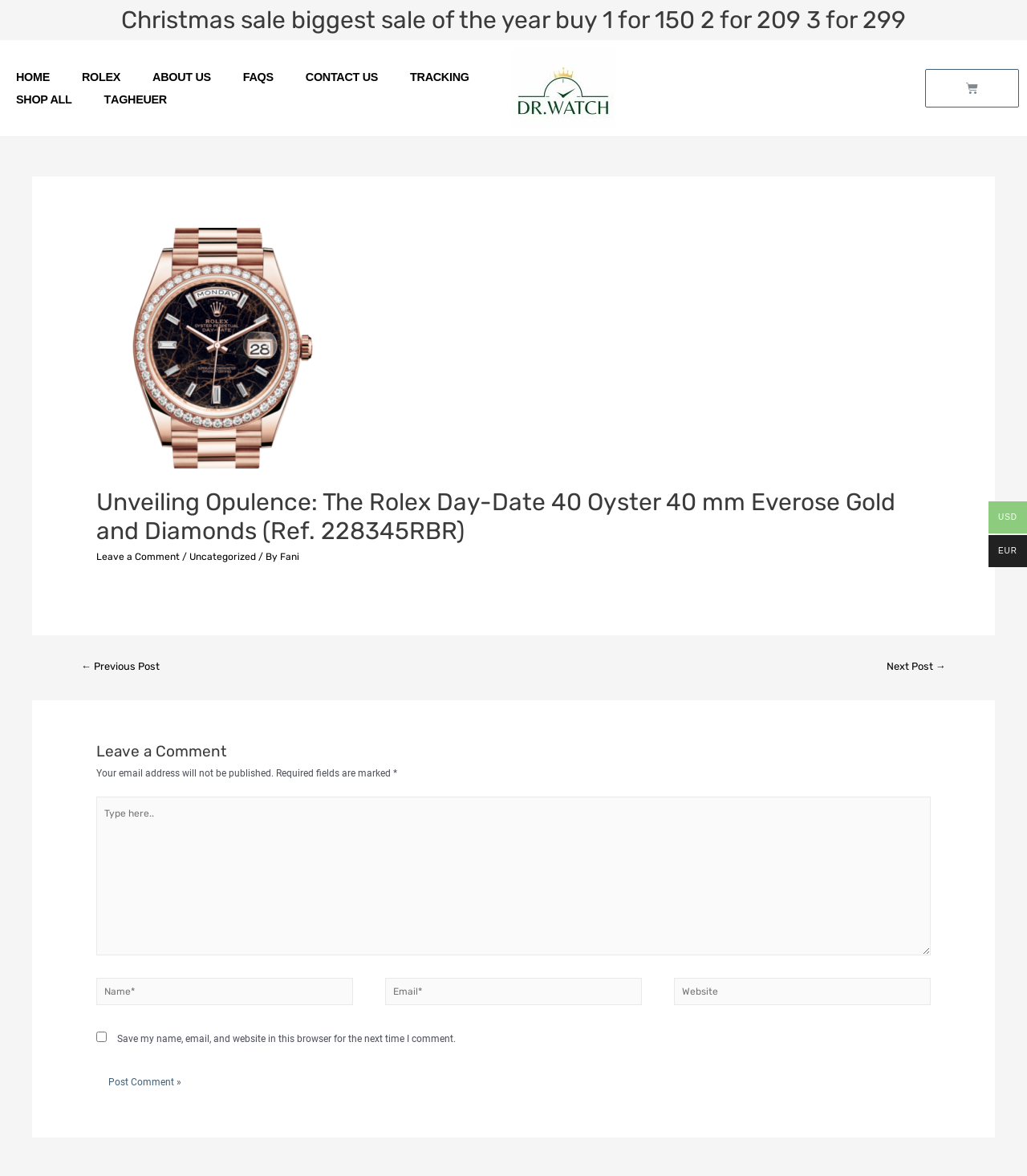Locate the bounding box coordinates of the area where you should click to accomplish the instruction: "Click on the SHOP ALL link".

[0.0, 0.075, 0.086, 0.094]